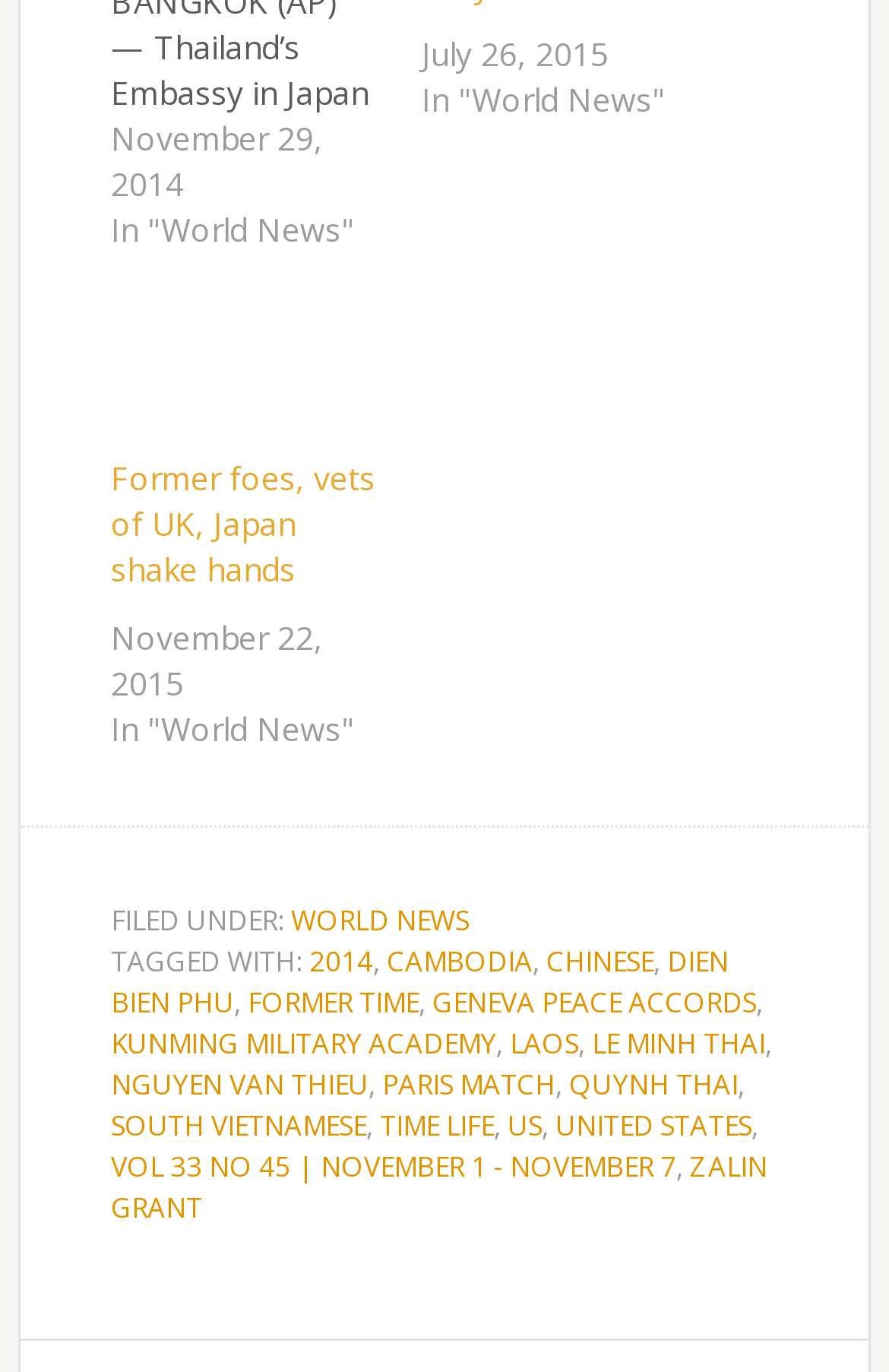Can you specify the bounding box coordinates for the region that should be clicked to fulfill this instruction: "Read news from 'WORLD NEWS'".

[0.328, 0.656, 0.528, 0.684]